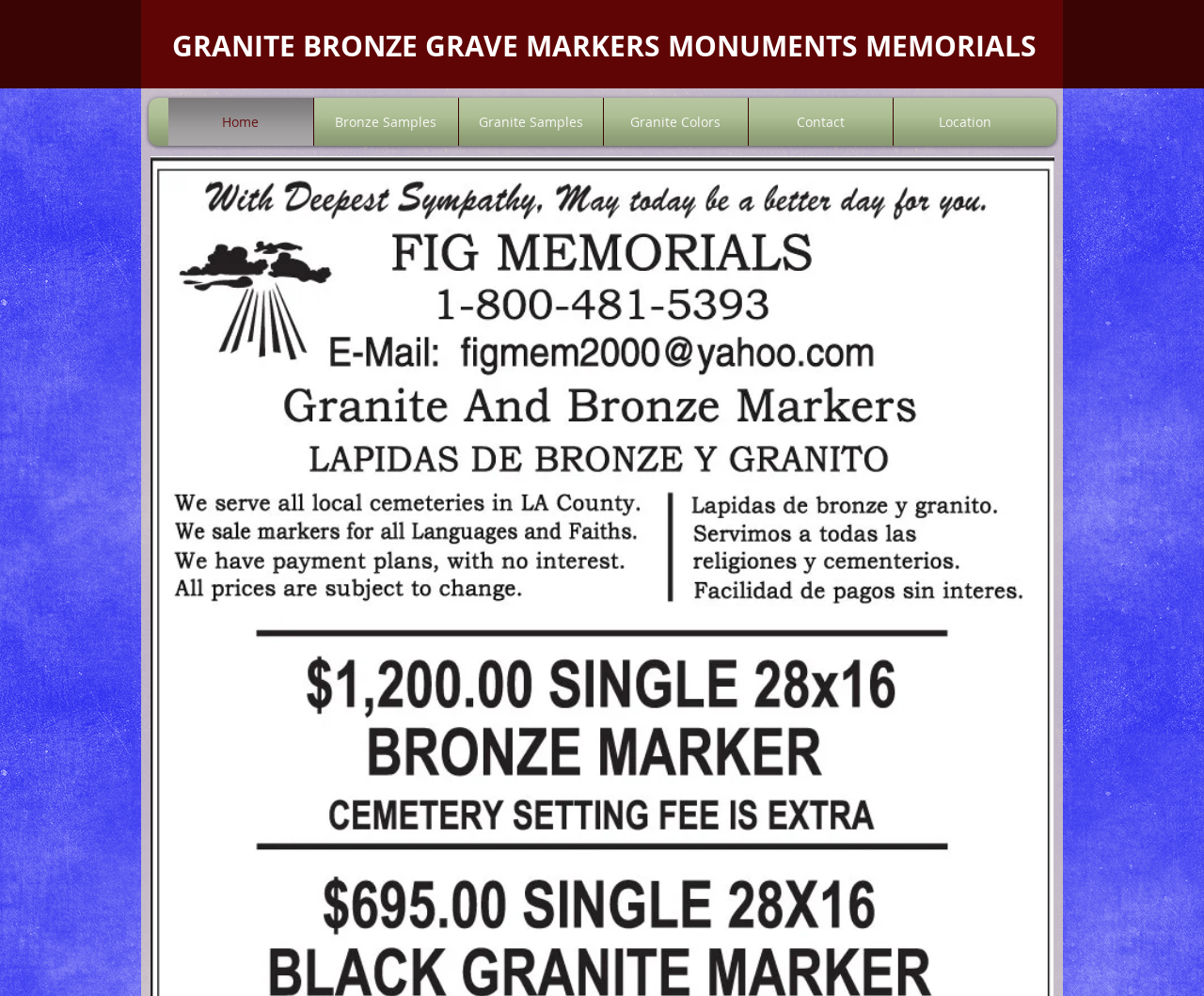Create an elaborate caption for the webpage.

The webpage appears to be a memorial service provider, offering granite and bronze grave markers, monuments, and memorials. At the top of the page, there is a prominent heading that reads "GRANITE BRONZE GRAVE MARKERS MONUMENTS MEMORIALS". Below this heading, there is a navigation menu labeled "Site" that contains six links: "Home", "Bronze Samples", "Granite Samples", "Granite Colors", "Contact", and "Location". These links are positioned horizontally, with "Home" on the left and "Location" on the right. The navigation menu is situated near the top of the page, taking up about a quarter of the screen's width.